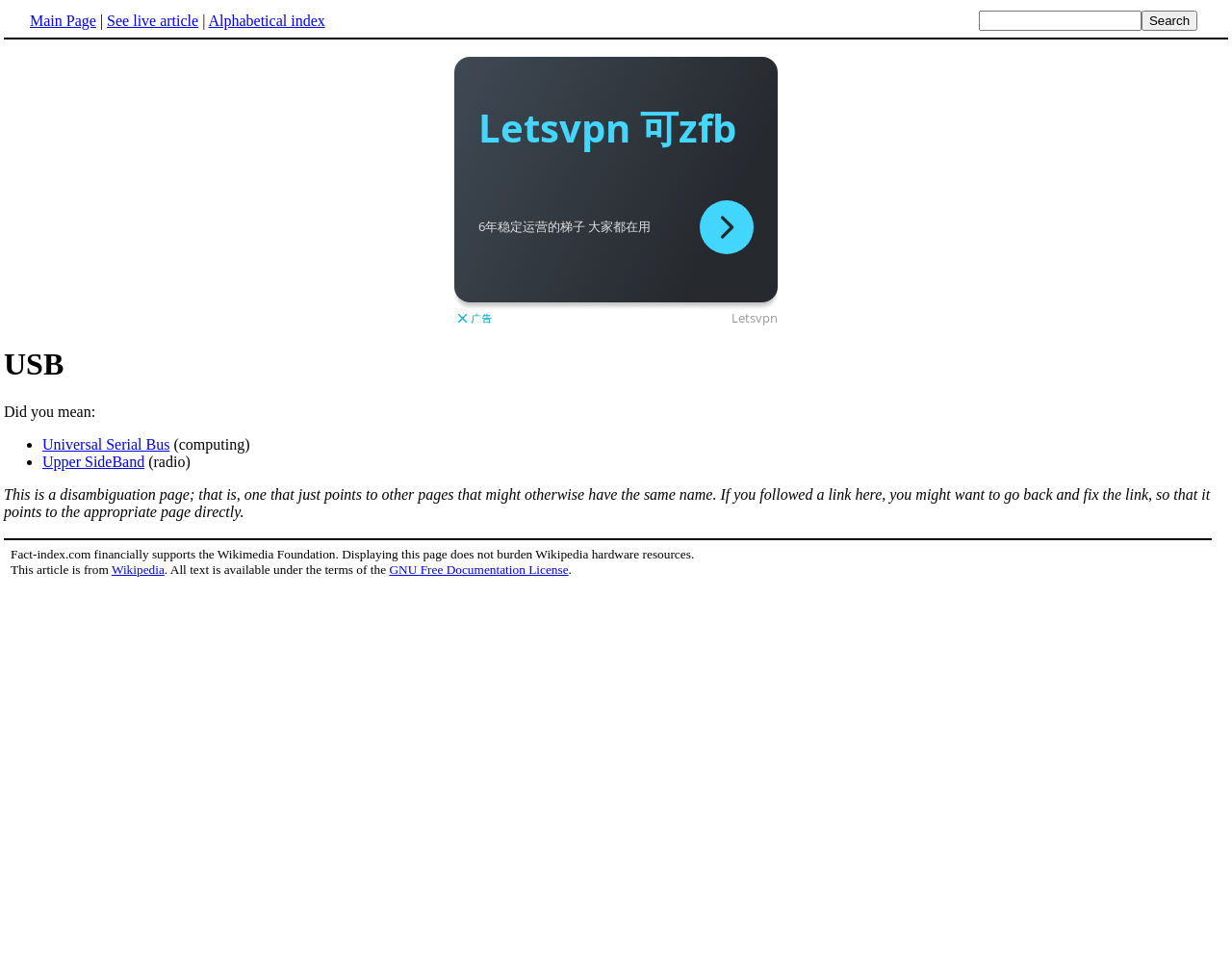Find the bounding box coordinates of the area that needs to be clicked in order to achieve the following instruction: "View Frank James 1973 profile". The coordinates should be specified as four float numbers between 0 and 1, i.e., [left, top, right, bottom].

None